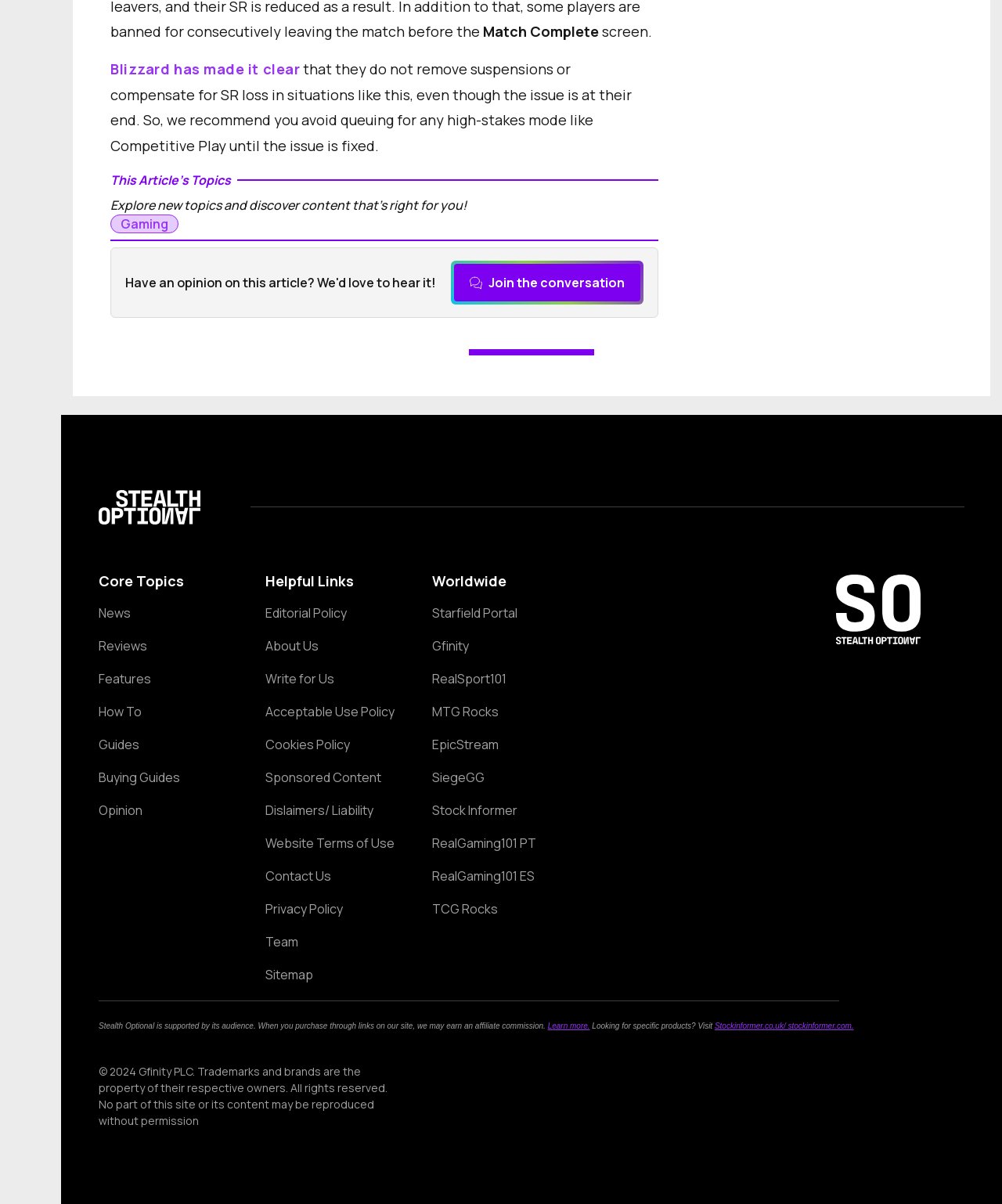What type of content is available on this website?
Using the visual information, answer the question in a single word or phrase.

Gaming news and guides